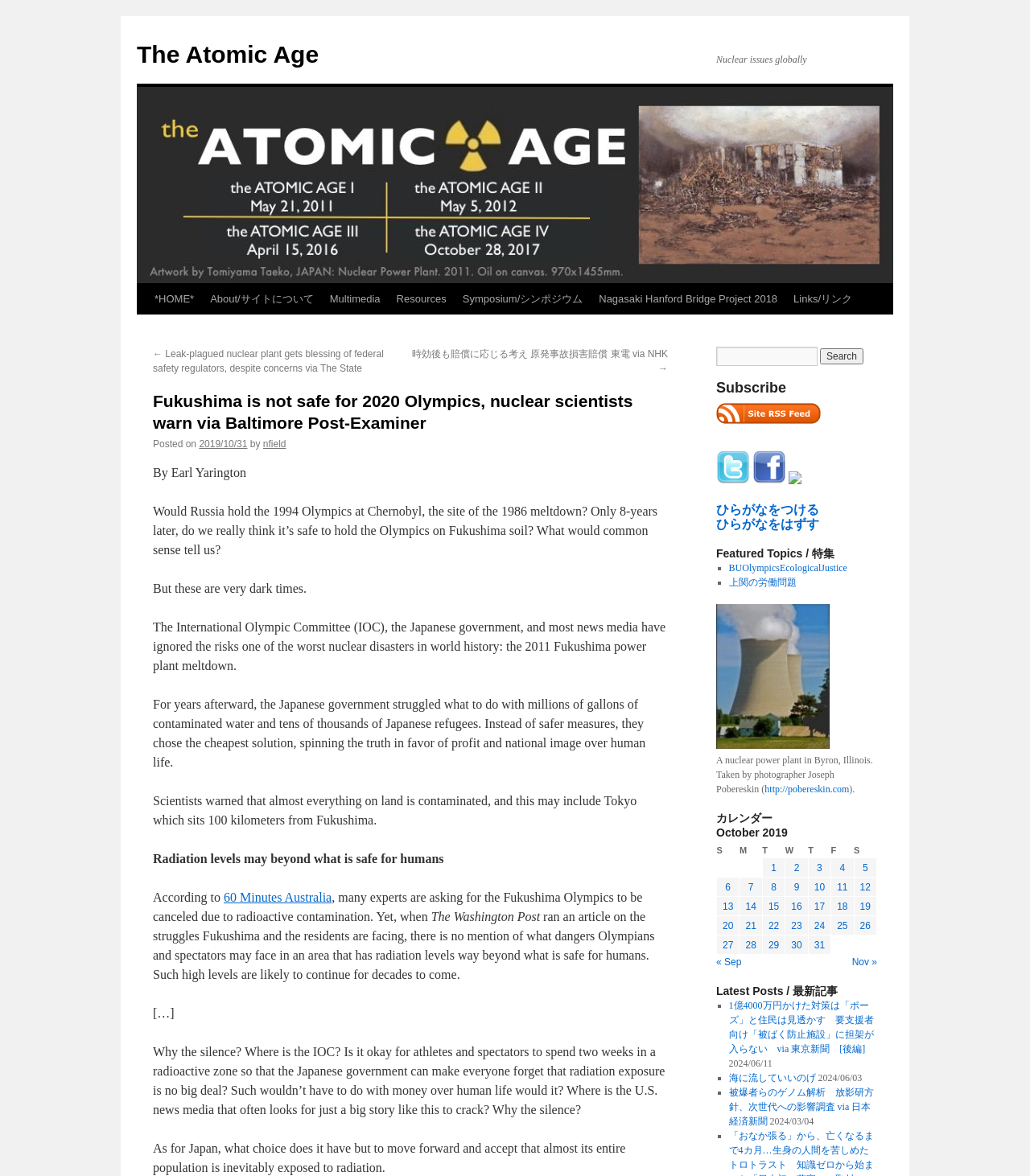Determine the bounding box coordinates of the clickable region to carry out the instruction: "Search for a topic".

[0.695, 0.295, 0.852, 0.311]